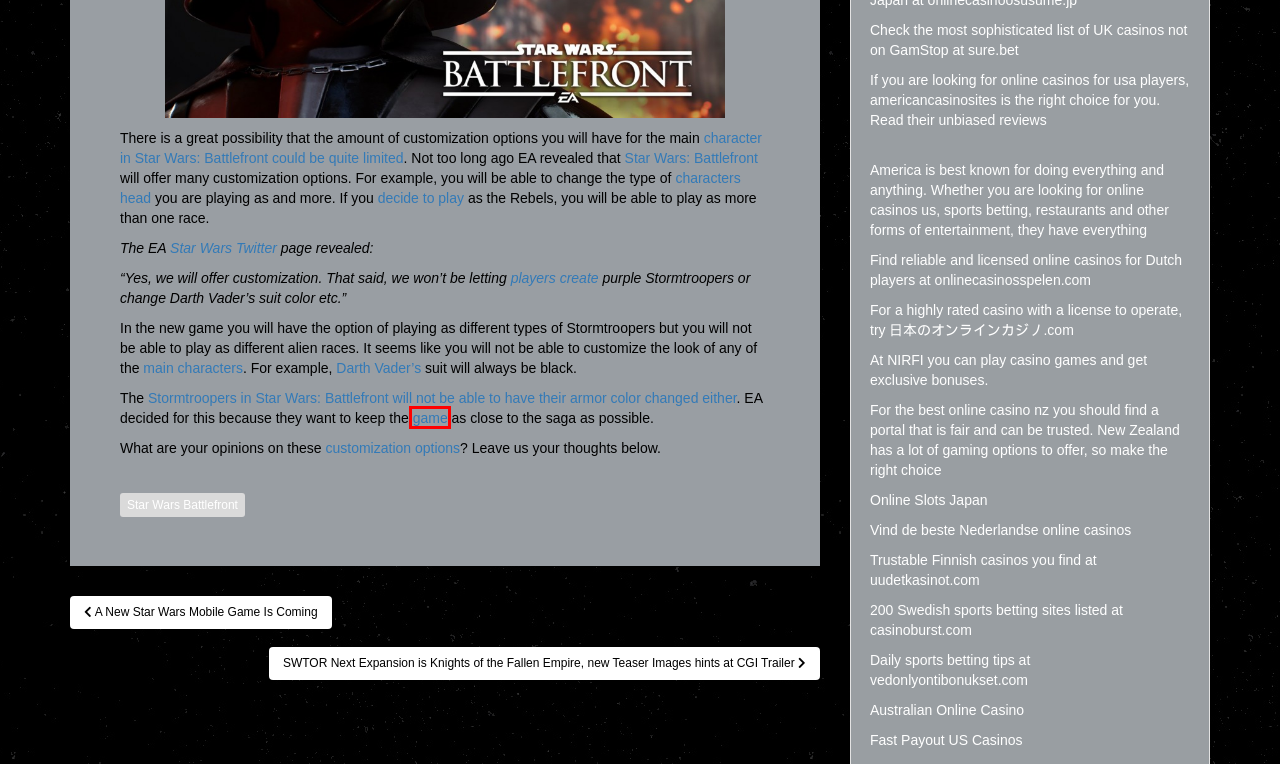Look at the screenshot of a webpage with a red bounding box and select the webpage description that best corresponds to the new page after clicking the element in the red box. Here are the options:
A. Star Wars Battlefront Star Wars: Gaming Star Wars Gaming news
B. Best Online Casinos NZ 2024: 33 Real Money Casinos Tested
C. Starkiller’s Thoughts When Seeing Darth Vader’s Face Without his Mask On!
D. Fast Payout casinos | NewCasinosUS.com
E. オンラインカジノスロット【2024年】最新版｜オンラインスロットのおすすめ紹介
F. What happens when Darth Vader decides to play college sports
G. Vedonlyöntibonukset 2024 | Ilmaiset vihjeet | Koutsi hoitaa
H. 4 Things to consider when selecting Online Gambling Games this year

H